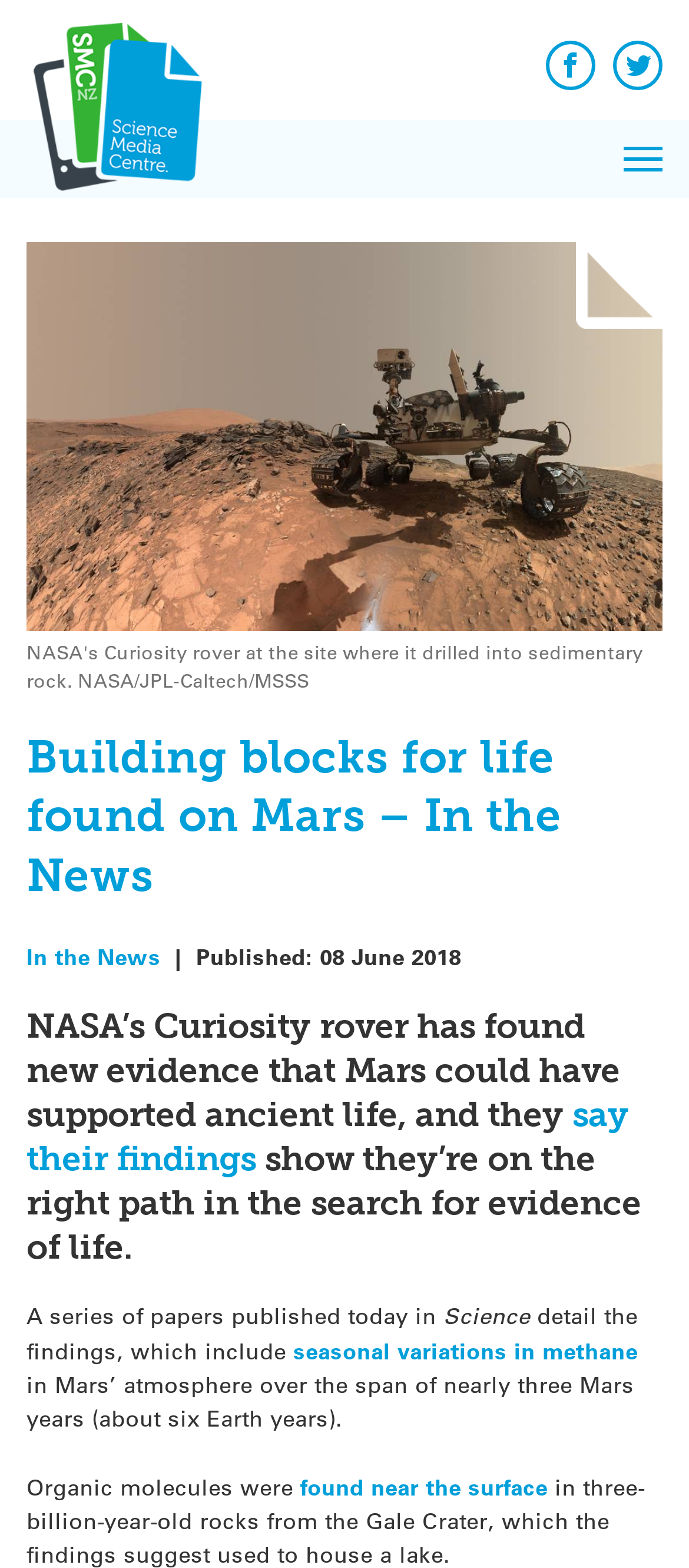What is the name of the menu that can be expanded?
Respond with a short answer, either a single word or a phrase, based on the image.

Primary Menu